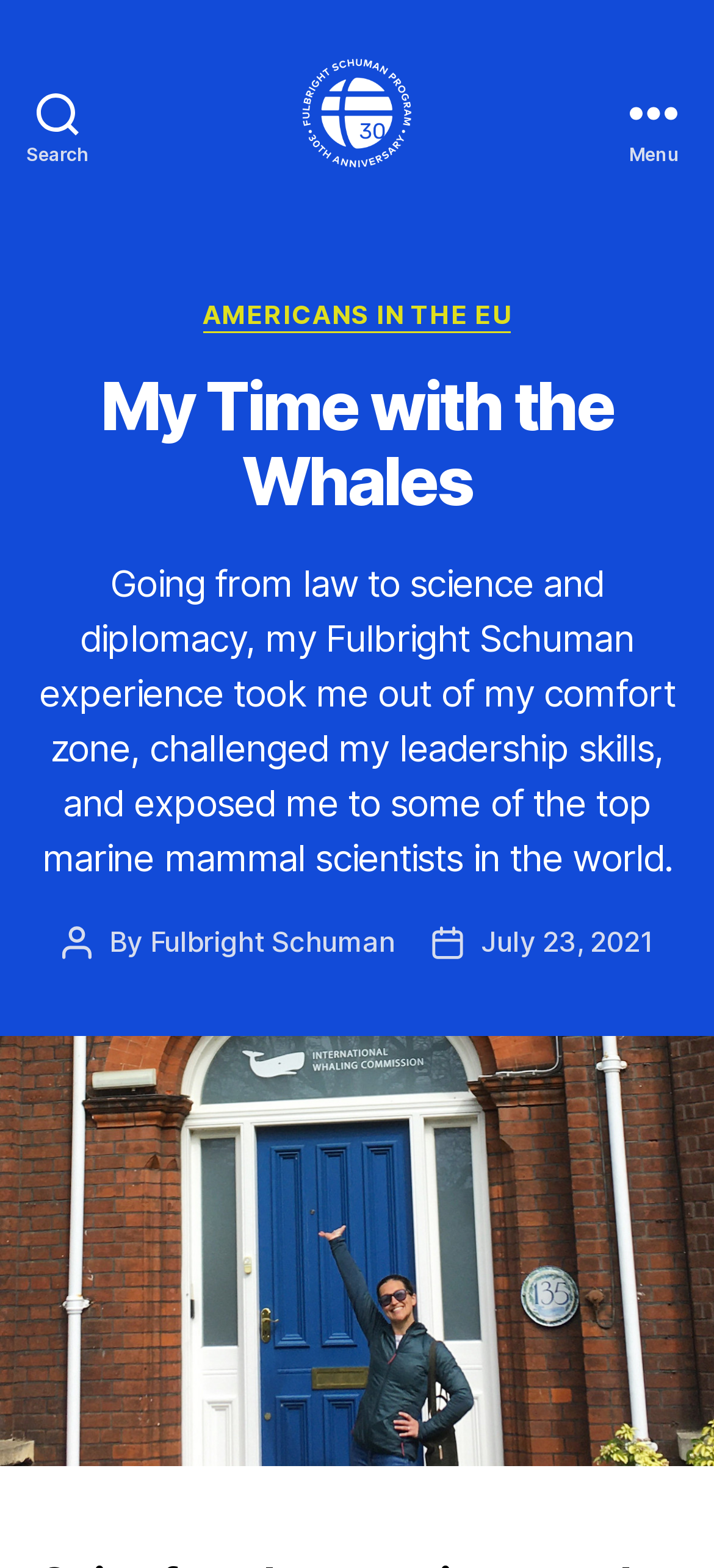What is the author's profession?
Kindly give a detailed and elaborate answer to the question.

The author's profession is not limited to one field, as they mention being involved in law, science, diplomacy, music, mathematics, and comedy. This information is obtained from the text, which describes the author's diverse experiences and skills.